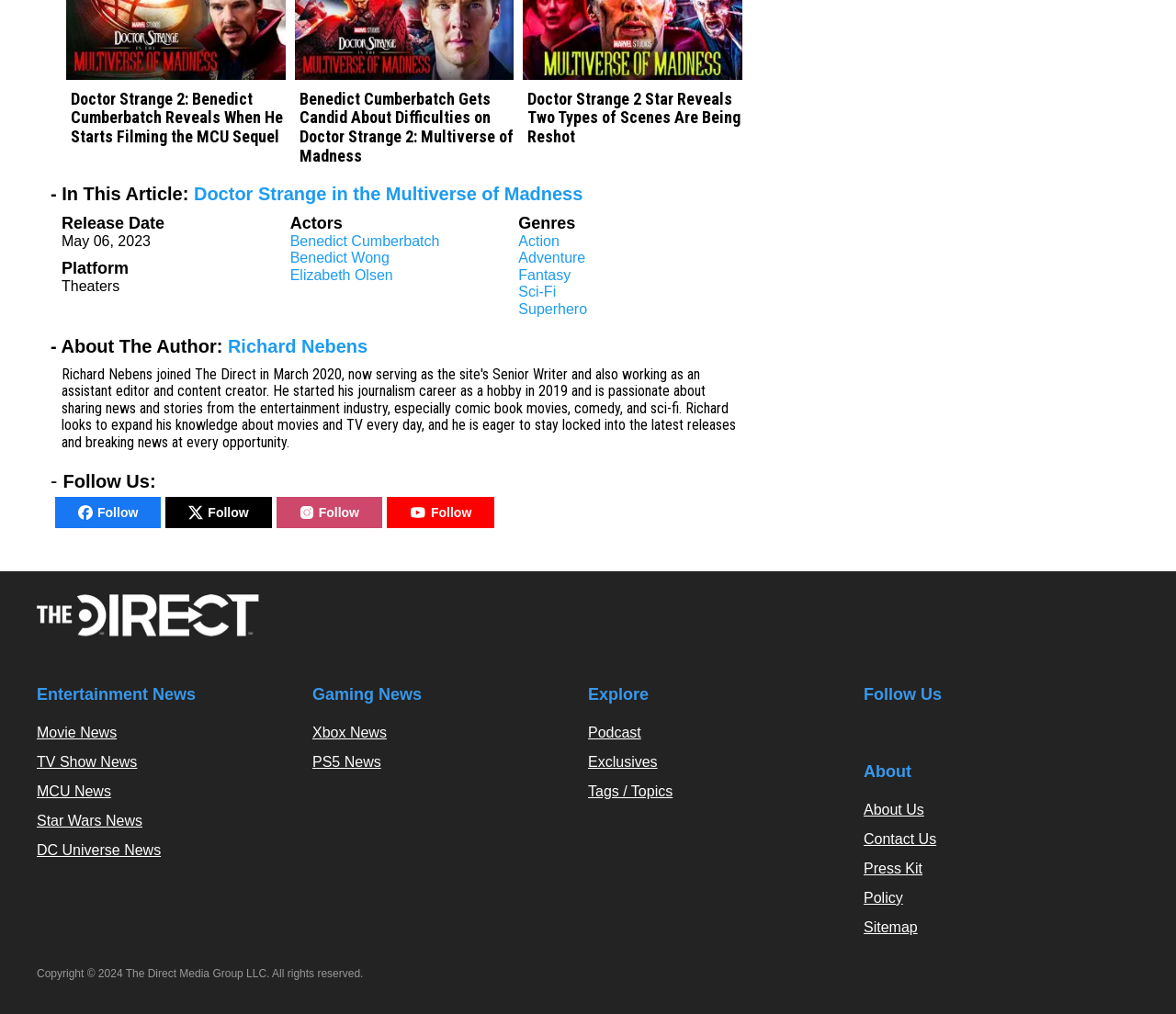Use a single word or phrase to answer the question: What is the name of the website?

The Direct